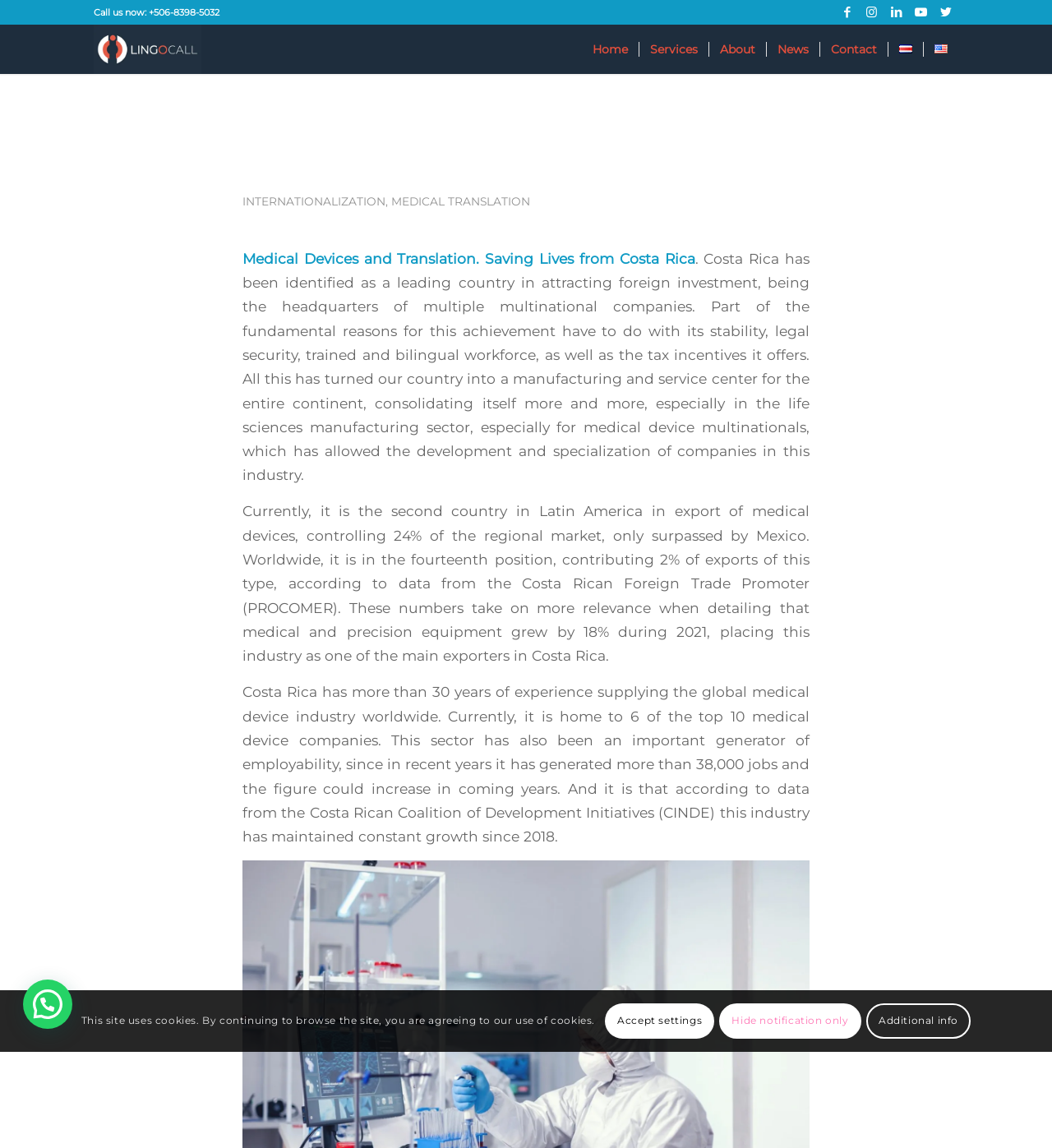Give the bounding box coordinates for this UI element: "Medical Translation". The coordinates should be four float numbers between 0 and 1, arranged as [left, top, right, bottom].

[0.372, 0.169, 0.504, 0.181]